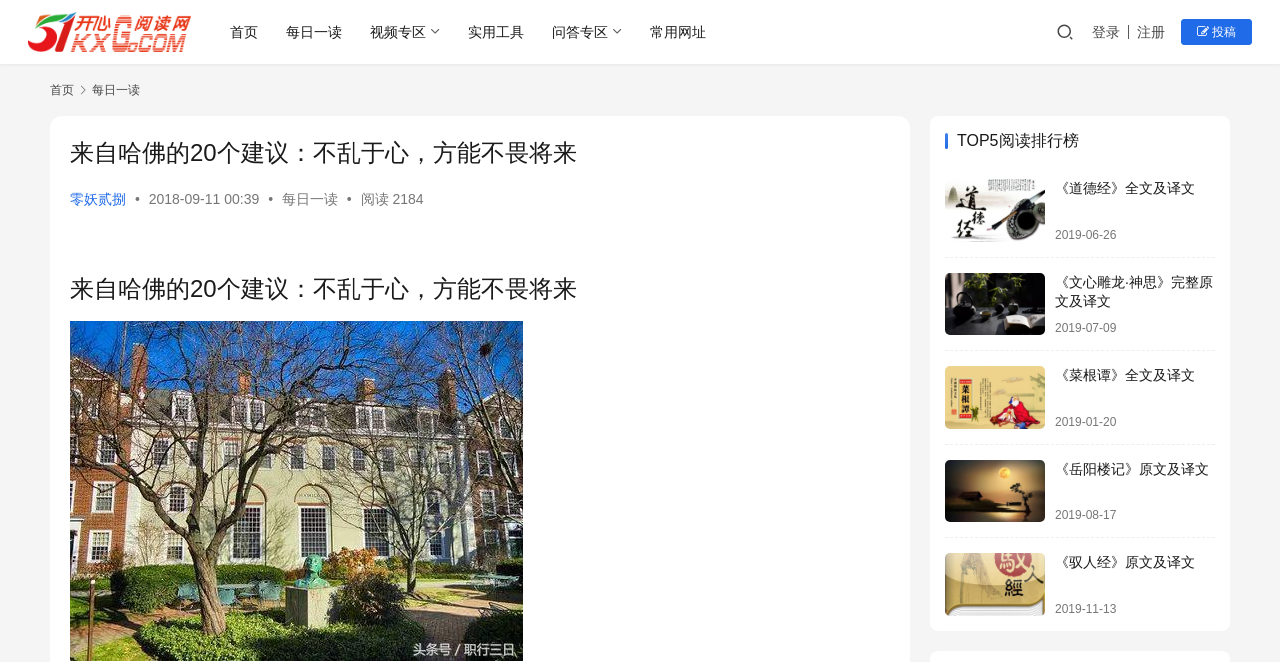Please provide a one-word or short phrase answer to the question:
How many articles are there in the TOP5 reading list?

5